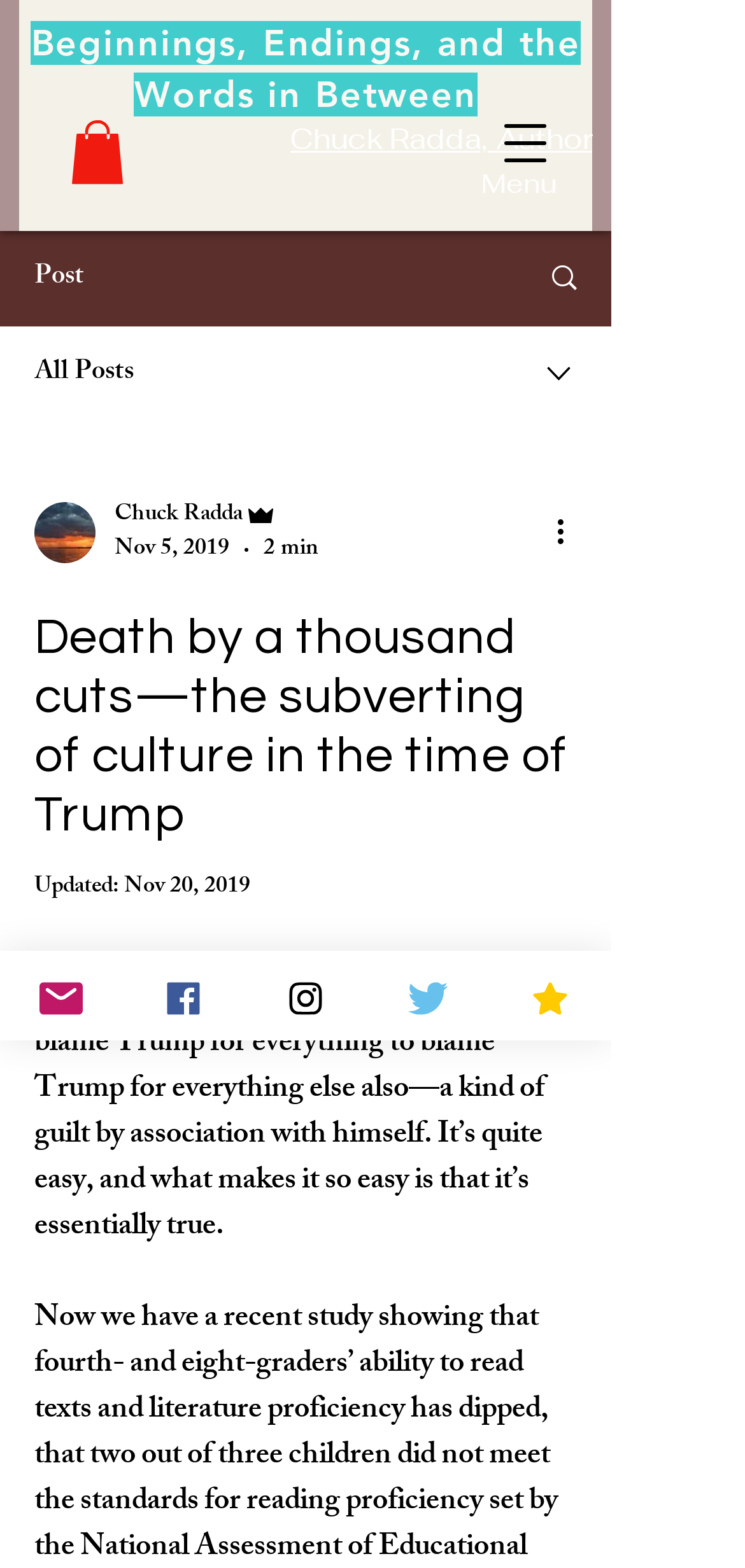Articulate a complete and detailed caption of the webpage elements.

This webpage appears to be a blog or article page, with a focus on politics and culture. At the top left, there is a heading that reads "Death by a thousand cuts—the subverting of culture in the time of Trump". Below this, there is a navigation menu with options such as "Beginnings, Endings, and the Words in Between", "Menu", and "Chuck Radda, Author". 

To the right of the navigation menu, there is a button to open the navigation menu, and a heading that reads "Chuck Radda, Author". Below this, there is a link to the author's page, accompanied by a small image. 

Further down the page, there is a section with links to various categories, including "Post" and "All Posts", accompanied by small images. There is also a combobox with a dropdown menu, which appears to be a filter or sorting option. 

Below this, there is a section with the author's profile picture, name, and role ("Admin"), as well as the date and time the article was published, and an estimate of the reading time. There is also a button to view more actions. 

The main content of the page is an article with the title "Death by a thousand cuts—the subverting of culture in the time of Trump". The article begins with a quote, and then continues with a block of text that discusses the tendency to blame Trump for everything. 

At the bottom of the page, there are links to the author's social media profiles, including Email, Facebook, Instagram, Twitter, and Home, each accompanied by a small image.